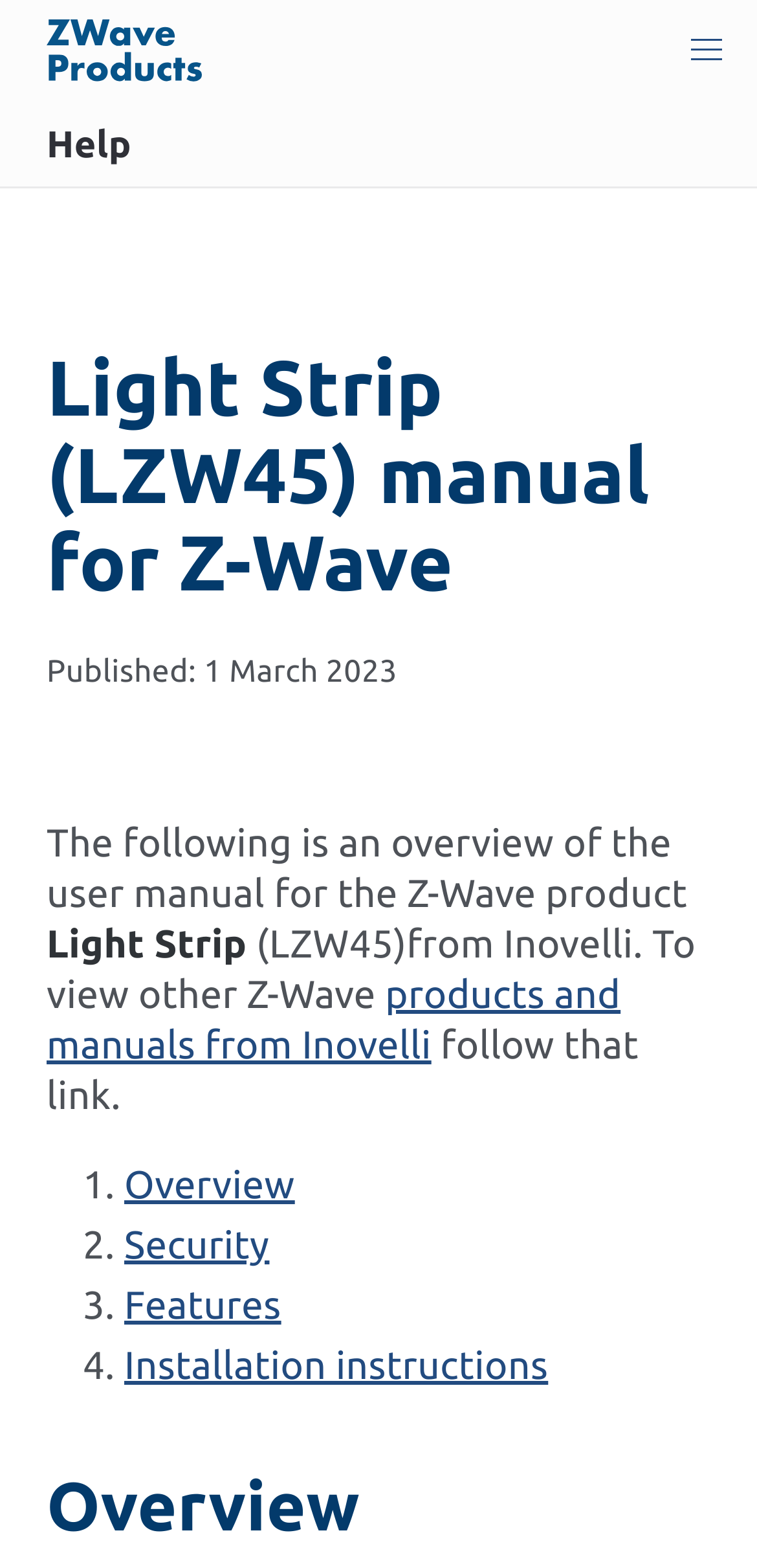Determine the bounding box of the UI element mentioned here: "alt="ZWaveProducts logo"". The coordinates must be in the format [left, top, right, bottom] with values ranging from 0 to 1.

[0.0, 0.0, 0.297, 0.064]